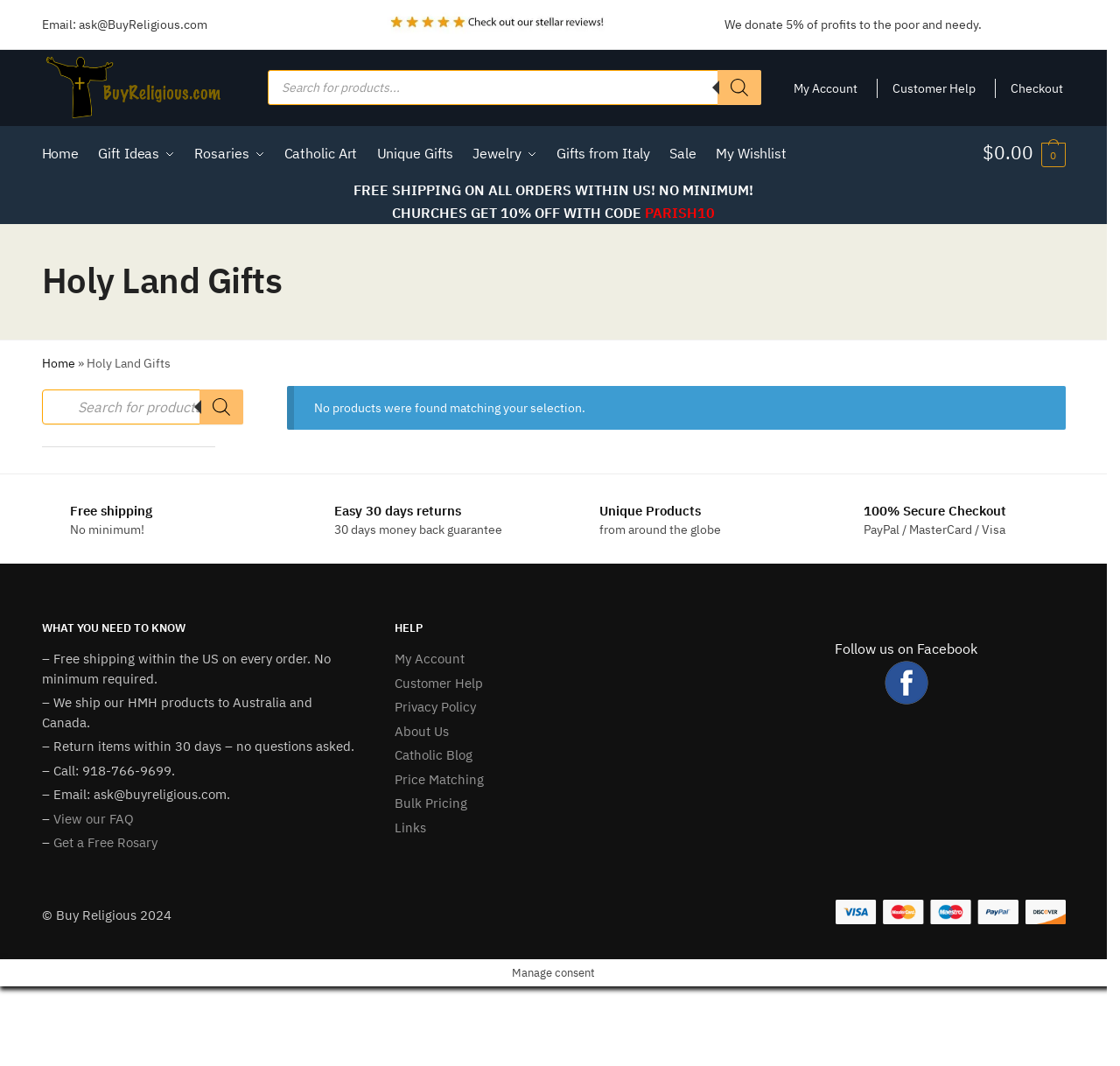What is the guarantee period for returns?
Please provide a single word or phrase based on the screenshot.

30 days